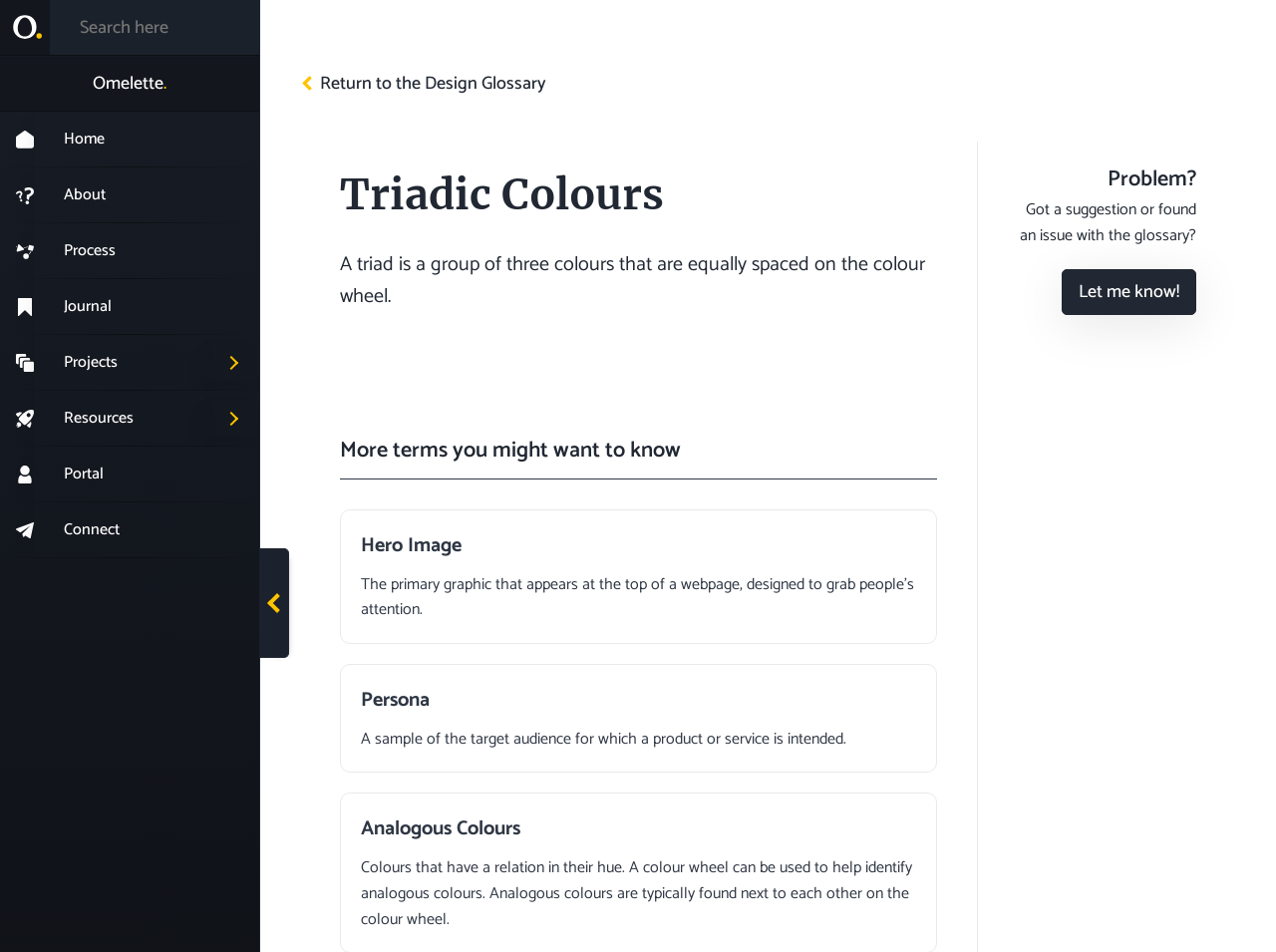Determine the bounding box coordinates of the region I should click to achieve the following instruction: "Learn about Hero Image". Ensure the bounding box coordinates are four float numbers between 0 and 1, i.e., [left, top, right, bottom].

[0.266, 0.535, 0.734, 0.676]